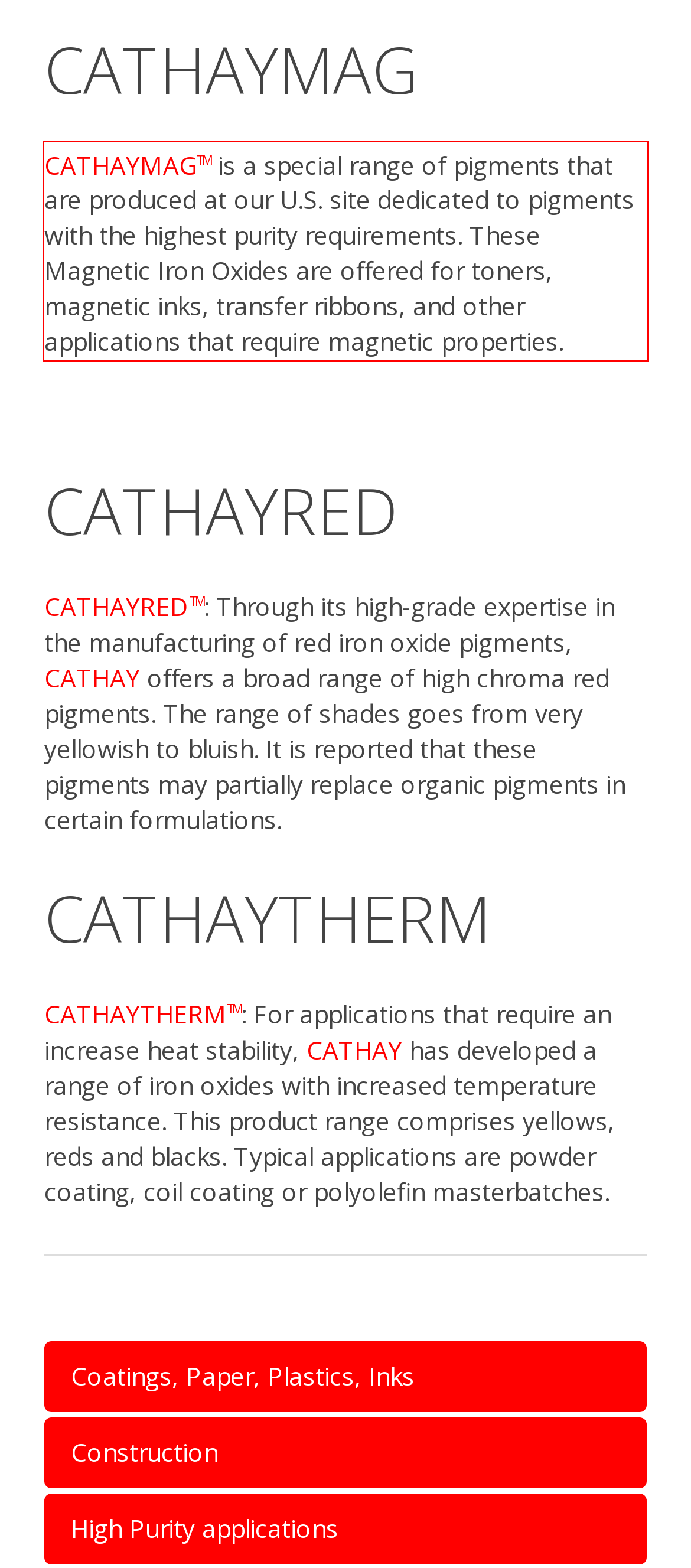Analyze the webpage screenshot and use OCR to recognize the text content in the red bounding box.

CATHAYMAGTM is a special range of pigments that are produced at our U.S. site dedicated to pigments with the highest purity requirements. These Magnetic Iron Oxides are offered for toners, magnetic inks, transfer ribbons, and other applications that require magnetic properties.